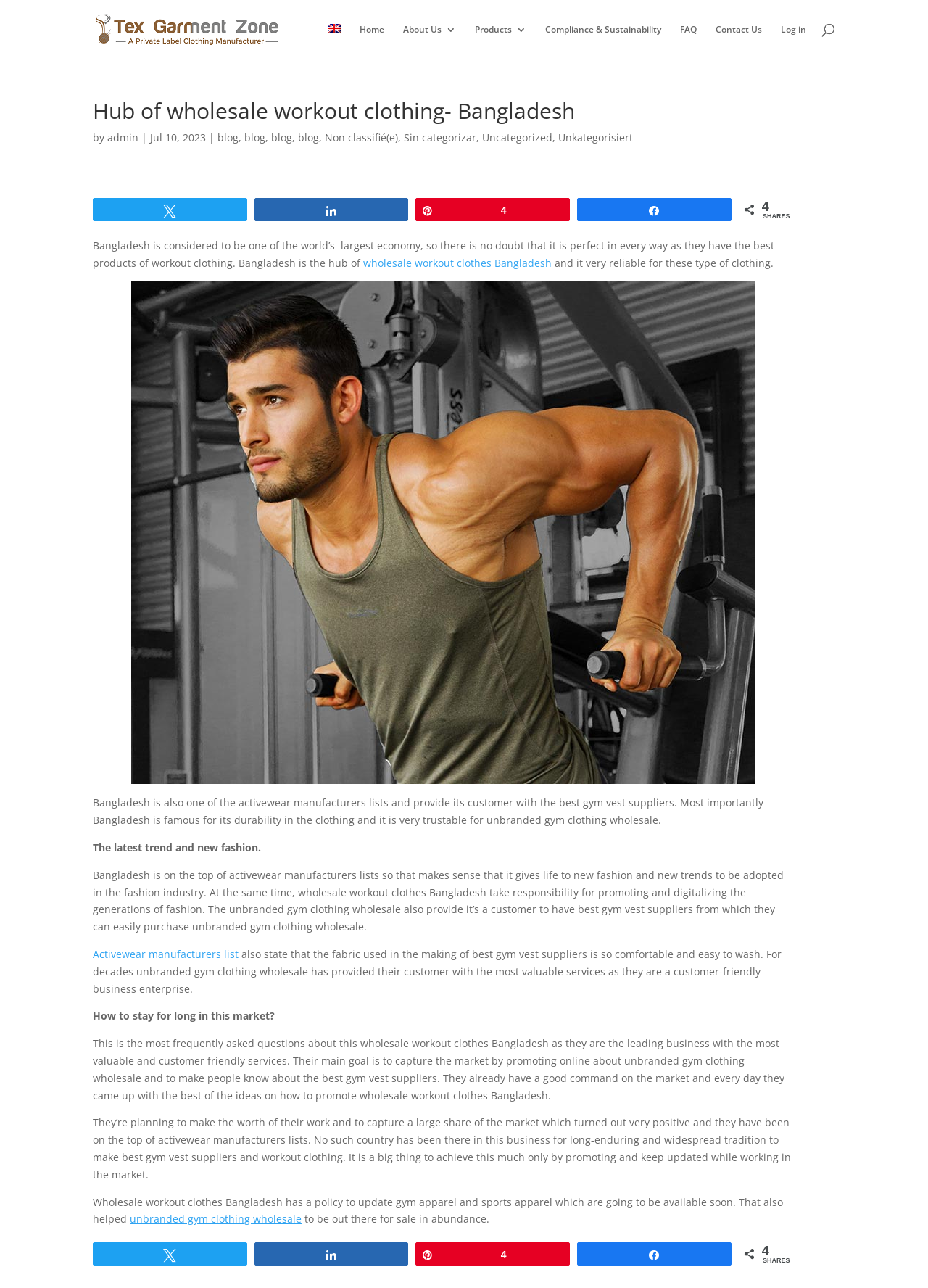What is the country where Tex Garment Zone is located?
Refer to the image and answer the question using a single word or phrase.

Bangladesh